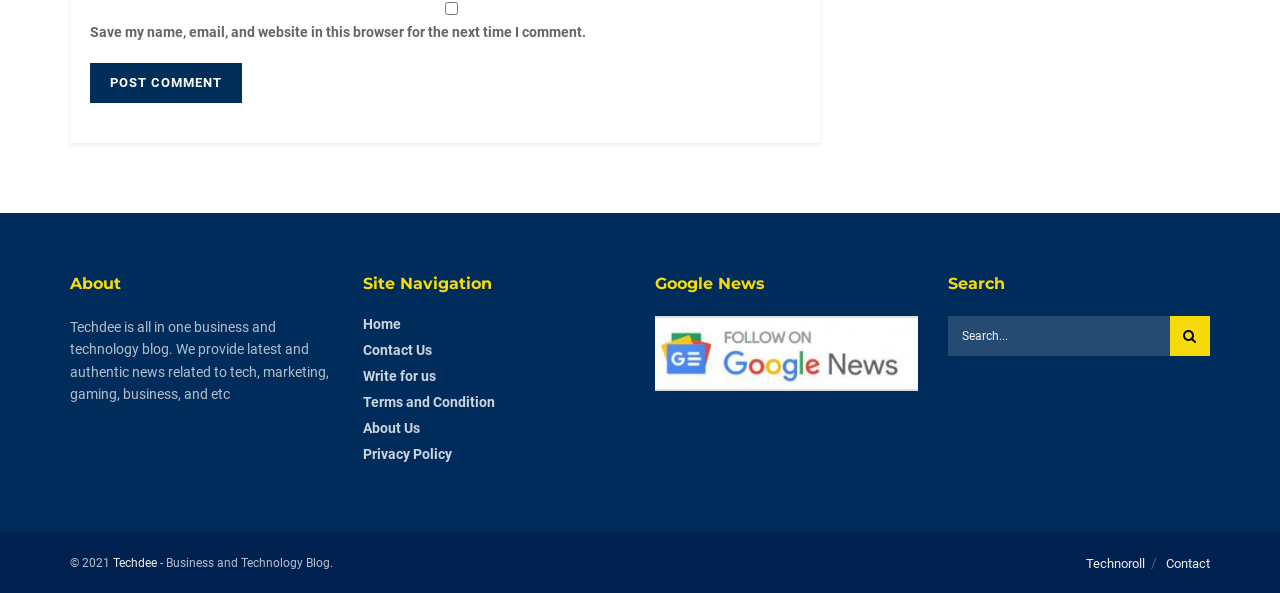For the following element description, predict the bounding box coordinates in the format (top-left x, top-left y, bottom-right x, bottom-right y). All values should be floating point numbers between 0 and 1. Description: Technoroll

[0.848, 0.934, 0.895, 0.959]